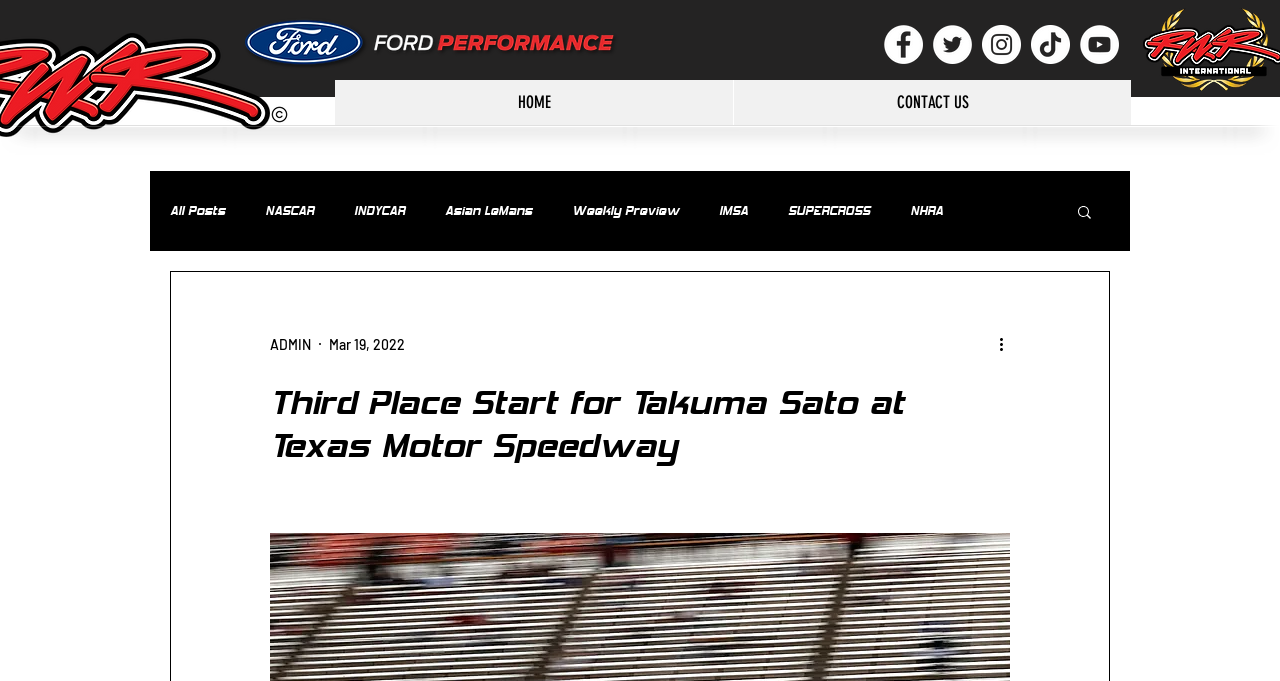Please indicate the bounding box coordinates for the clickable area to complete the following task: "Click the Ford Performance logo". The coordinates should be specified as four float numbers between 0 and 1, i.e., [left, top, right, bottom].

[0.188, 0.023, 0.485, 0.106]